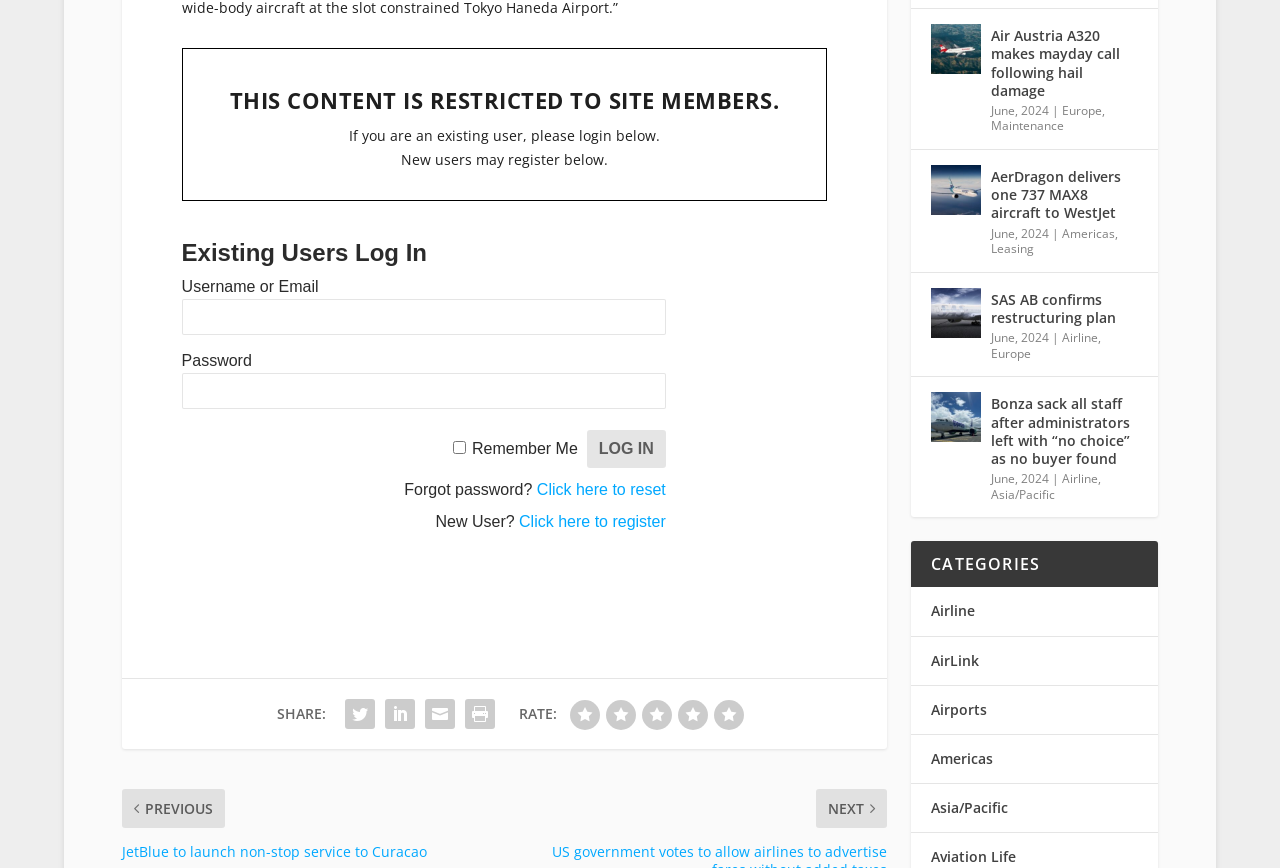What is the purpose of the 'Existing Users Log In' section?
From the image, provide a succinct answer in one word or a short phrase.

Login for existing users